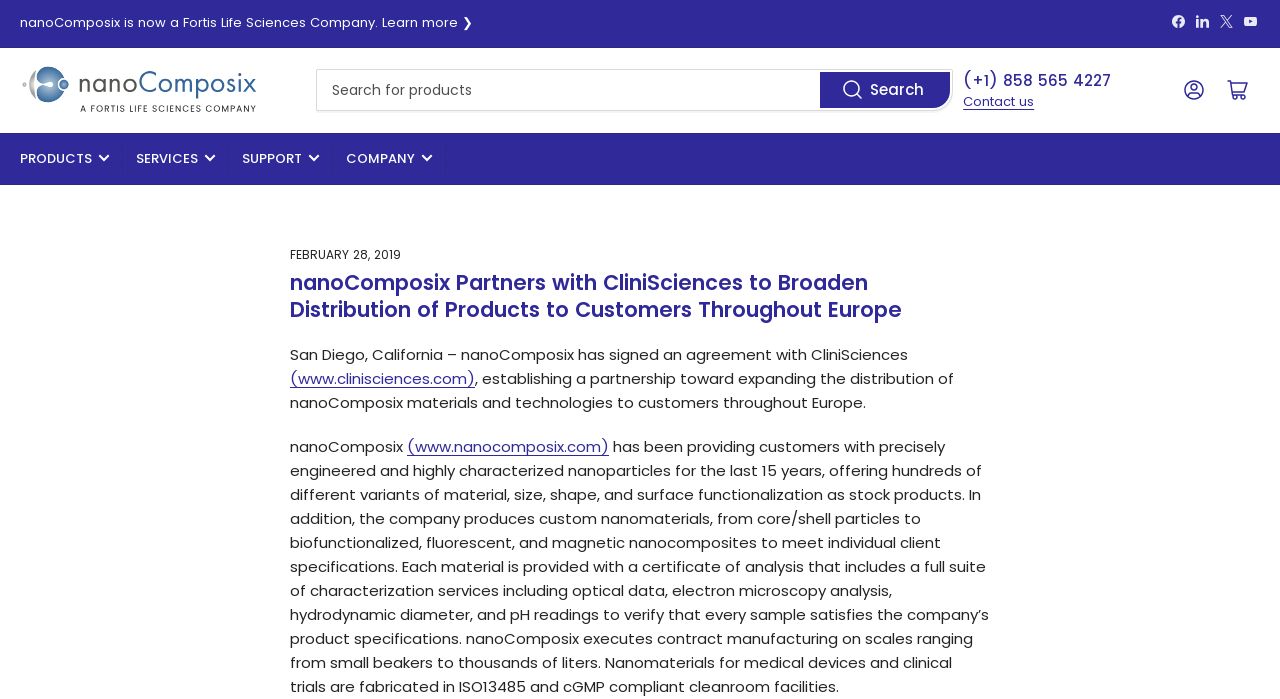Provide a short, one-word or phrase answer to the question below:
What is the purpose of the search bar?

Search for products